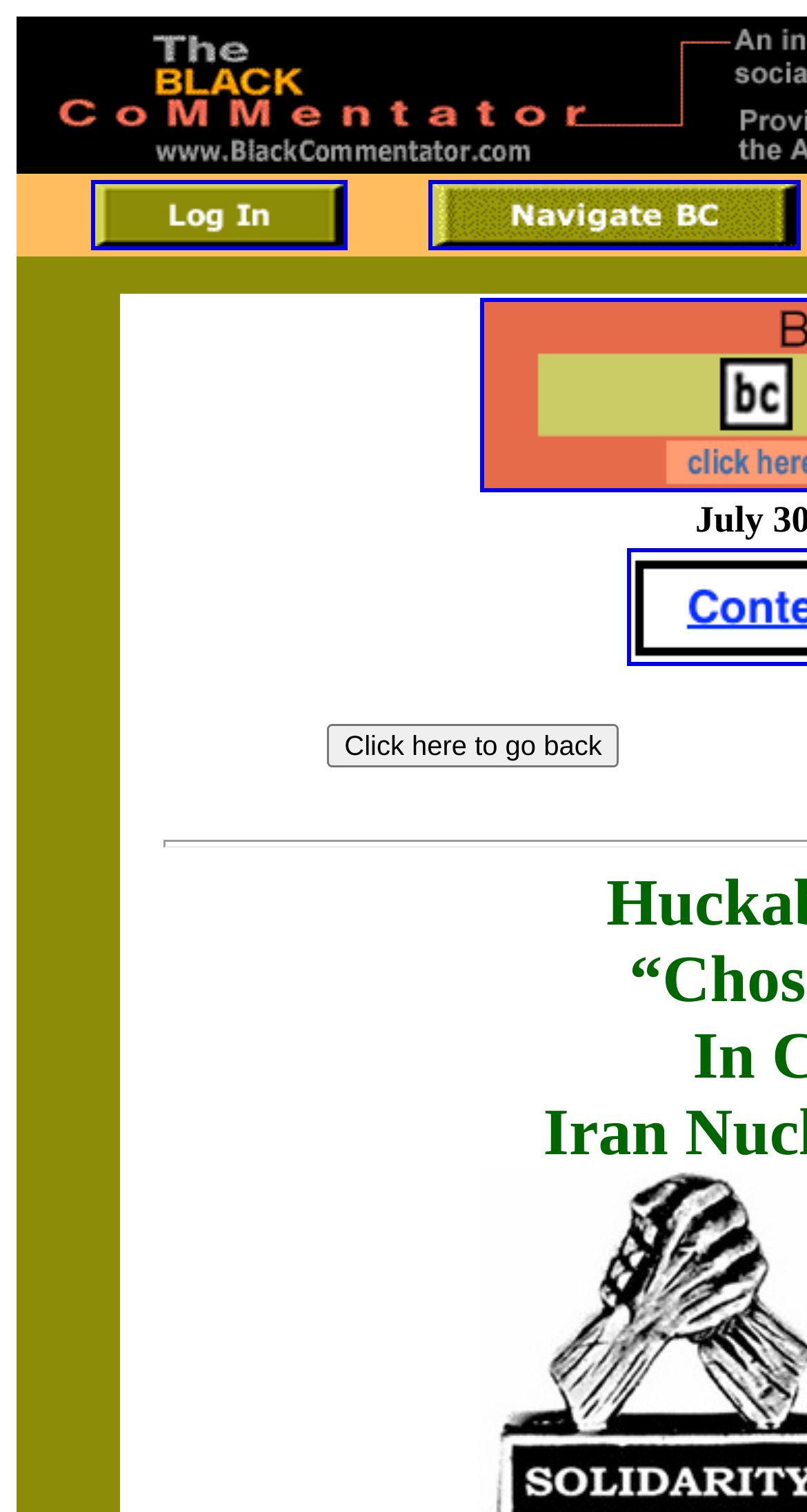What is the function of the button at the bottom?
Provide a detailed answer to the question using information from the image.

The button at the bottom of the webpage has the text 'Click here to go back', which suggests that its function is to allow users to navigate back to a previous page or section.